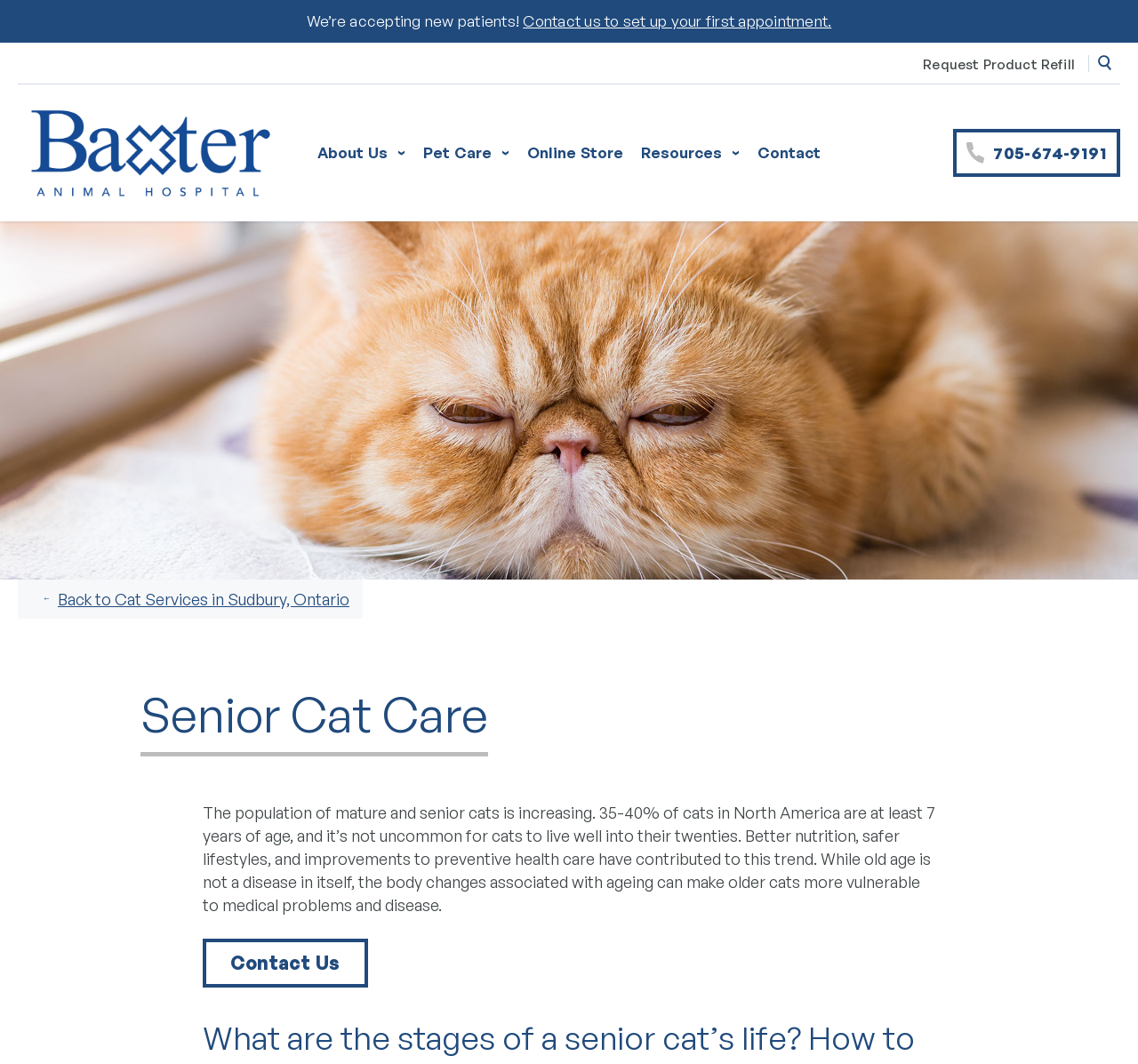Based on the image, give a detailed response to the question: What is the purpose of the 'Request Product Refill' link?

I inferred the purpose of the 'Request Product Refill' link by its name and location on the page, suggesting that it allows users to request a refill of products, possibly pet care products.